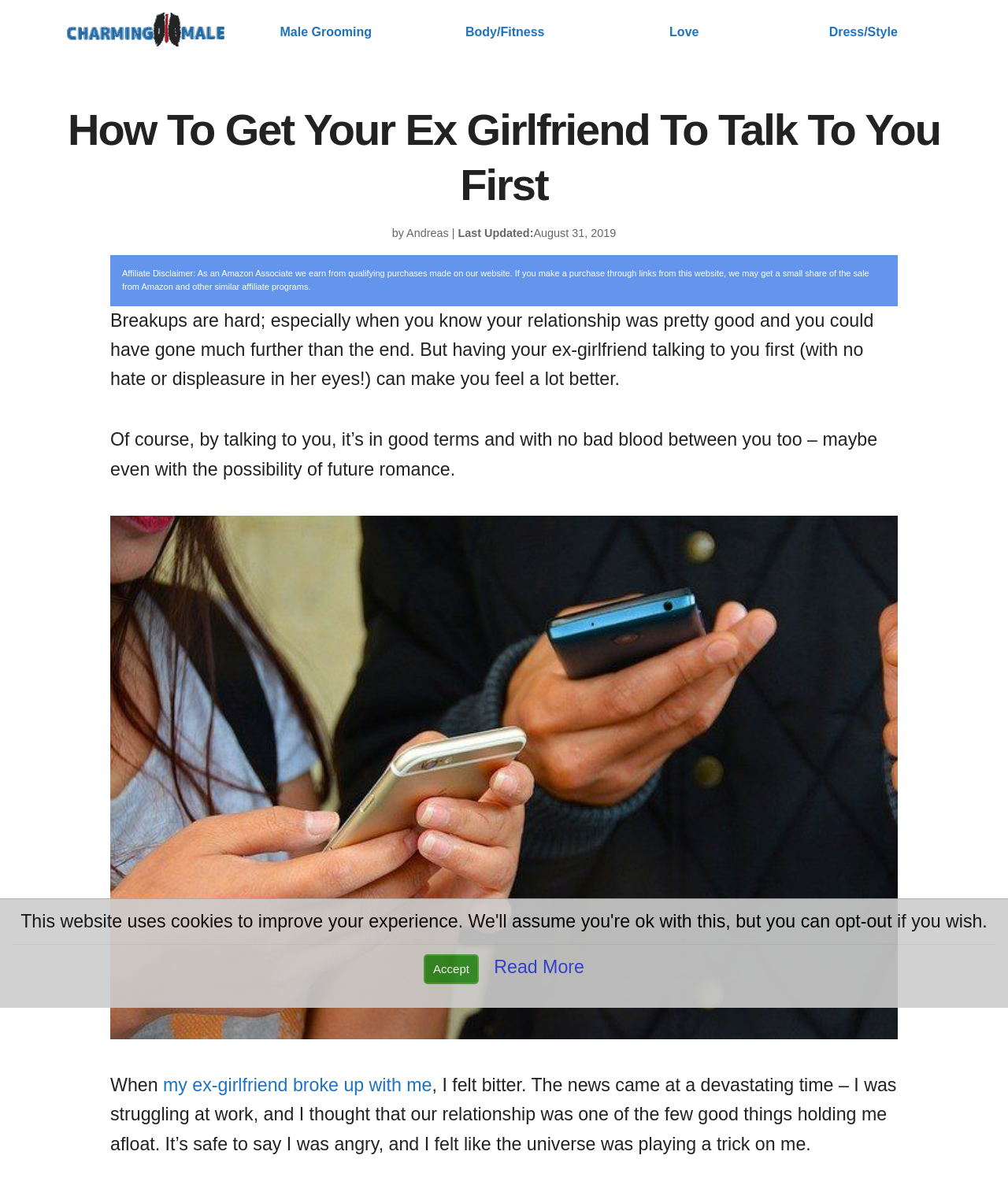Please extract the title of the webpage.

How To Get Your Ex Girlfriend To Talk To You First